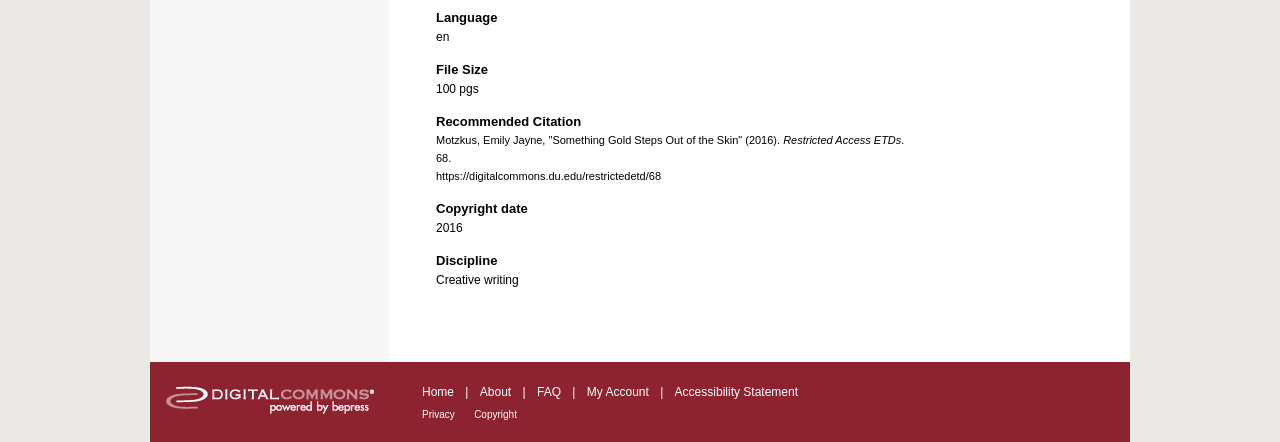Could you please study the image and provide a detailed answer to the question:
What is the URL of the restricted access ETD?

The URL of the restricted access ETD is indicated by the static text 'https://digitalcommons.du.edu/restrictedetd/68', which is located below the 'Recommended Citation' heading.